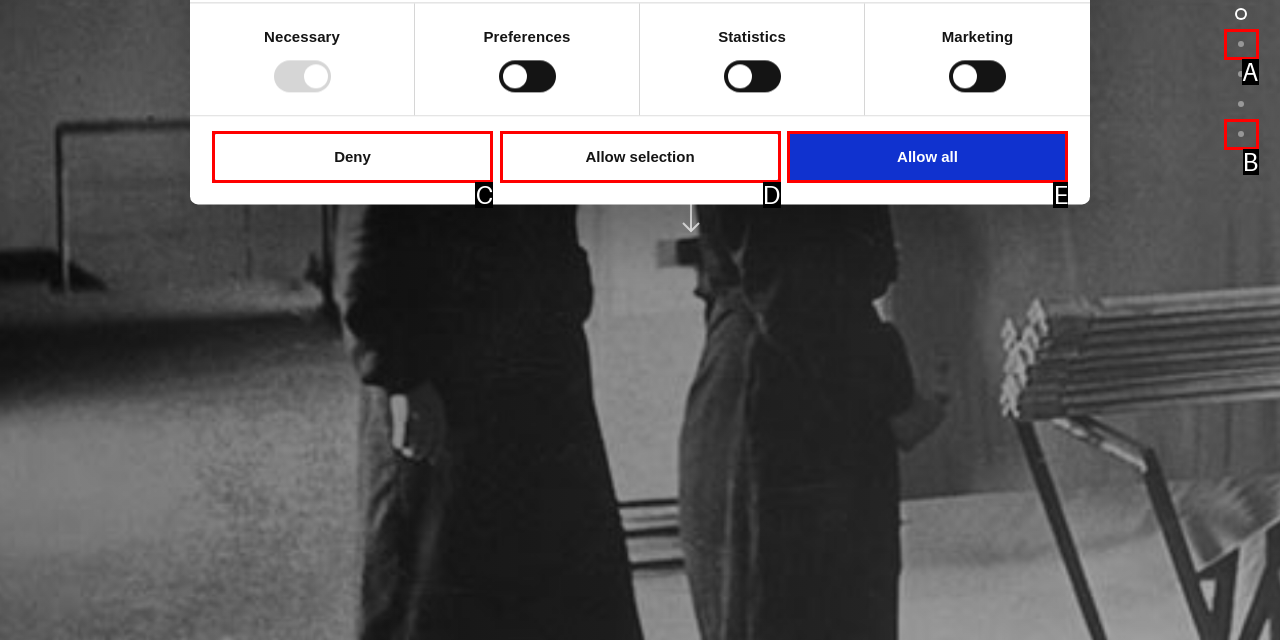Choose the HTML element that corresponds to the description: Deny
Provide the answer by selecting the letter from the given choices.

C